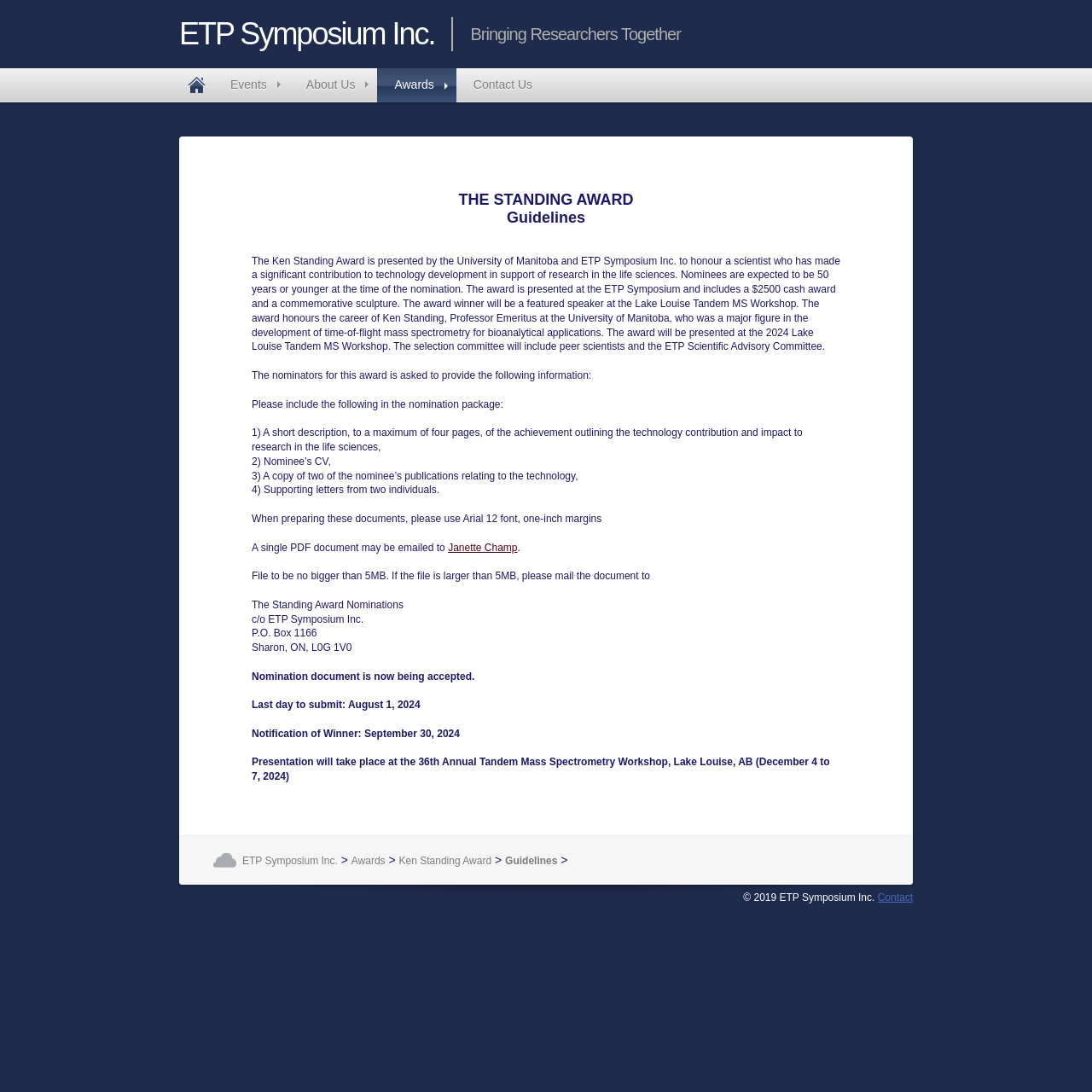Locate the bounding box coordinates of the element that should be clicked to execute the following instruction: "Click on the 'ETP Symposium Inc.' link".

[0.164, 0.062, 0.195, 0.094]